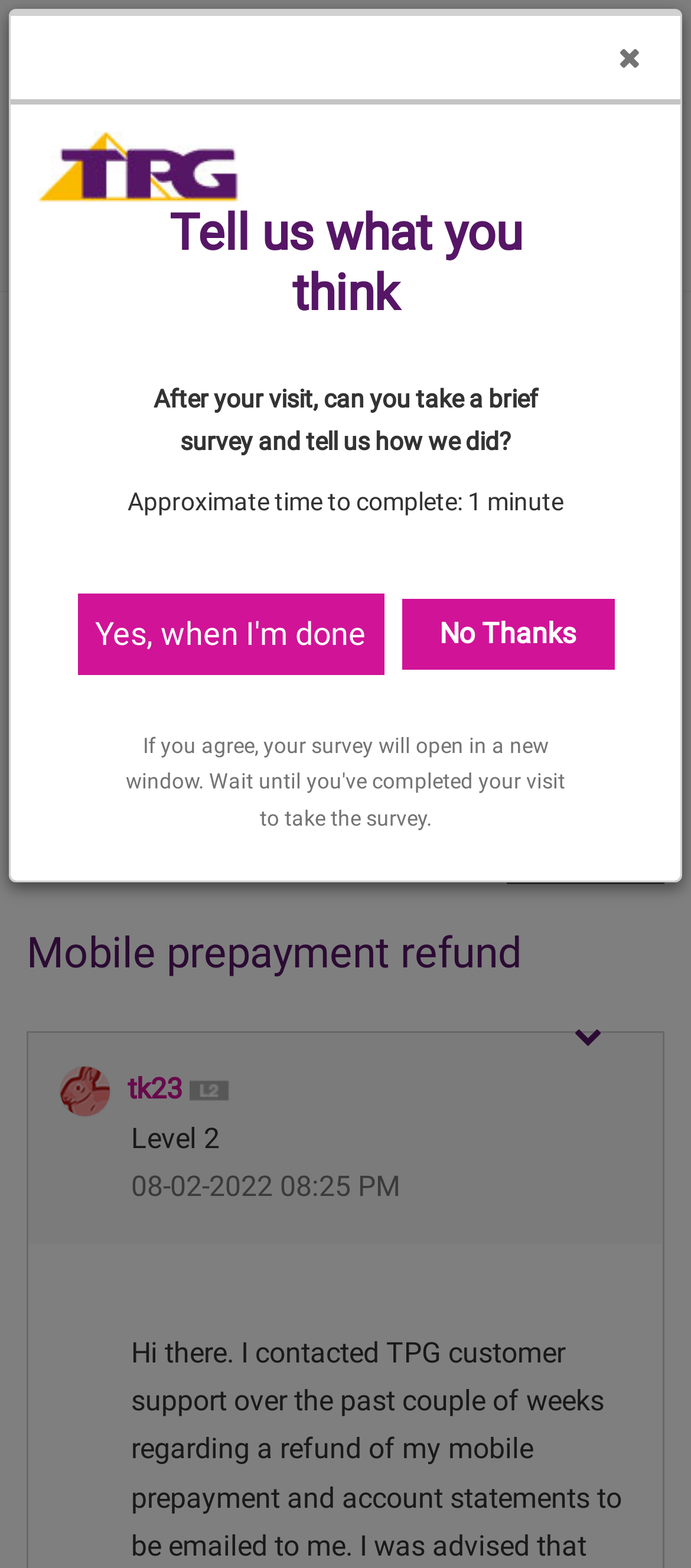What is the name of the community?
Use the image to give a comprehensive and detailed response to the question.

I determined the answer by looking at the heading element with the text 'TPG Community' which is a prominent element on the webpage, indicating that it is the name of the community.